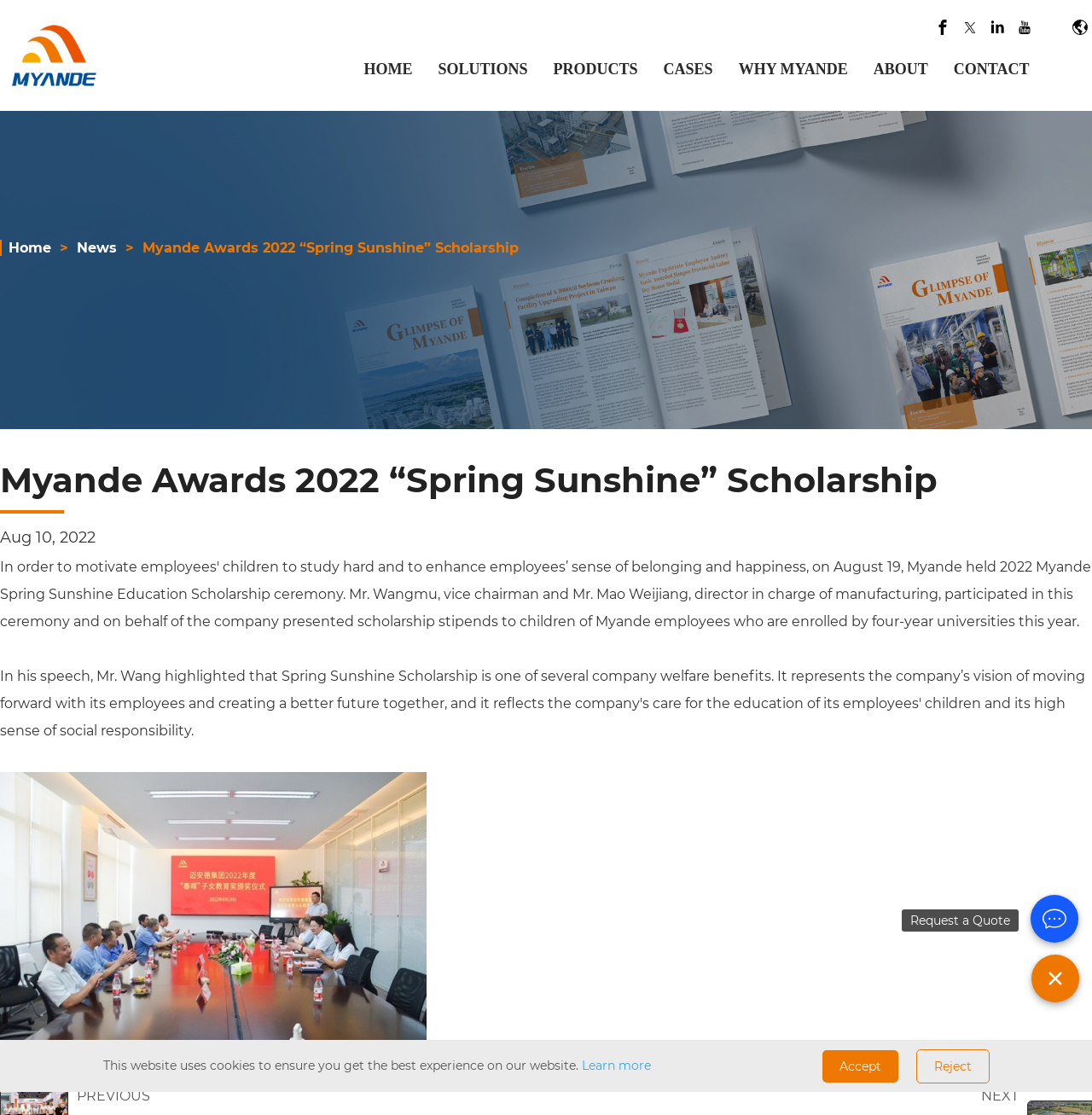Please find the bounding box coordinates of the element that needs to be clicked to perform the following instruction: "Click the PREVIOUS button". The bounding box coordinates should be four float numbers between 0 and 1, represented as [left, top, right, bottom].

[0.07, 0.975, 0.138, 0.99]